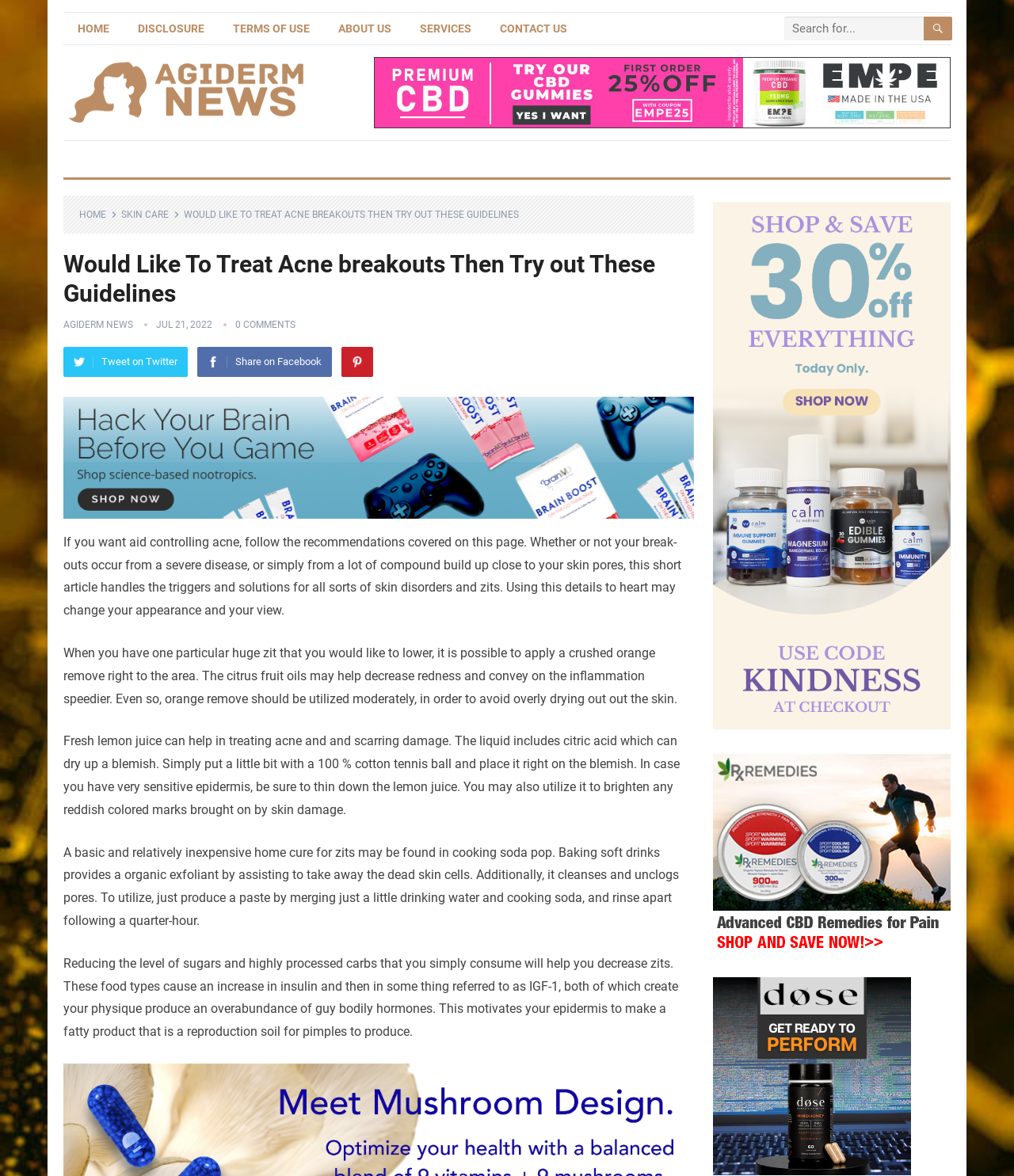Find the bounding box coordinates for the area that must be clicked to perform this action: "Check the latest news".

[0.062, 0.271, 0.131, 0.281]